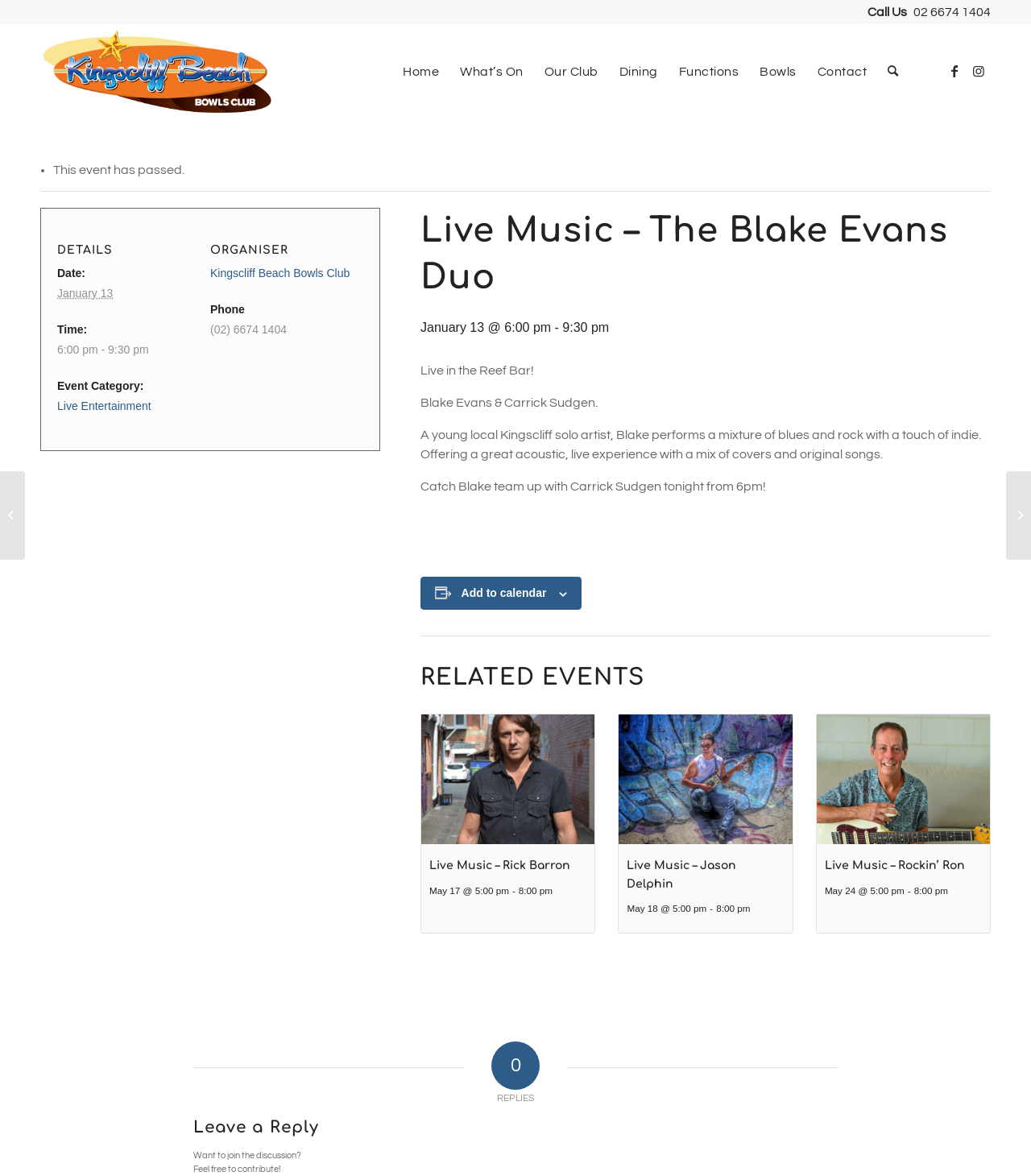What type of music does Blake Evans perform?
Please provide a single word or phrase answer based on the image.

Blues and rock with a touch of indie